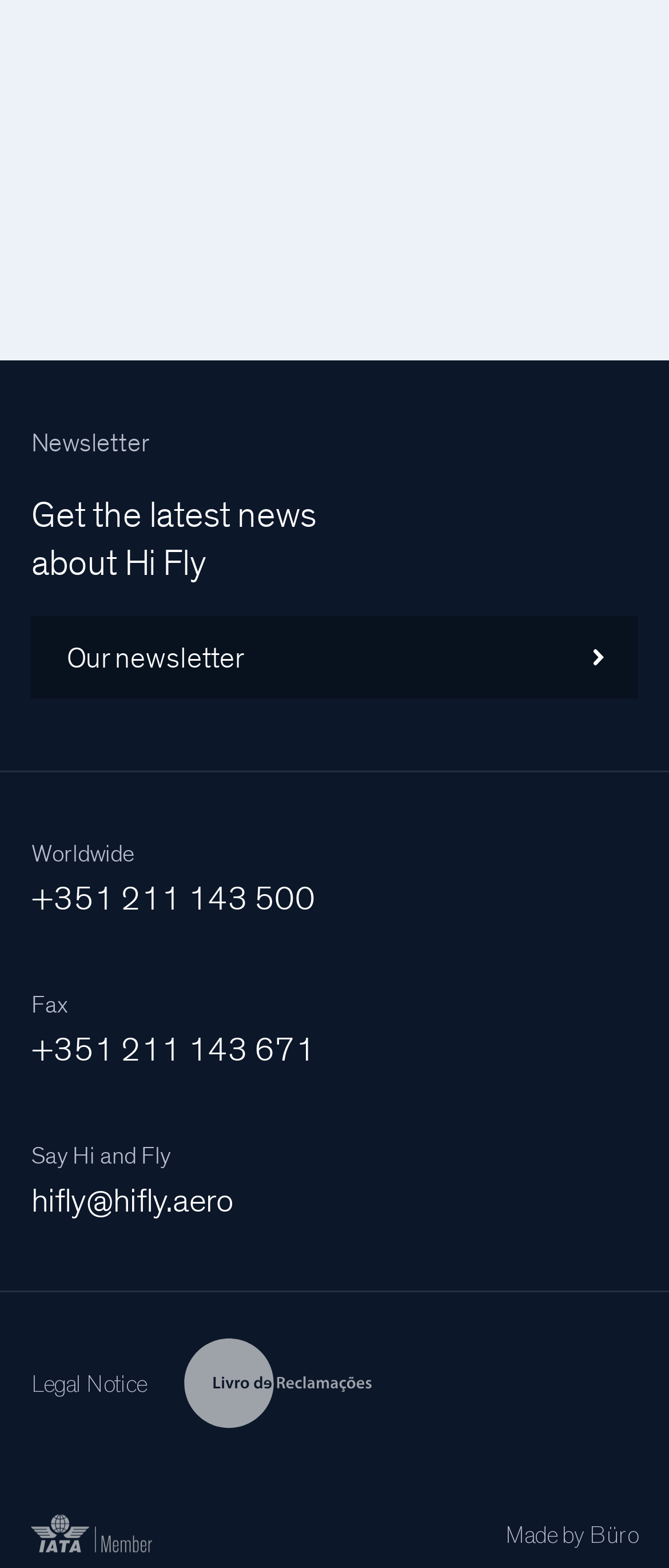Based on the description "+351 211 143 671", find the bounding box of the specified UI element.

[0.047, 0.659, 0.471, 0.681]